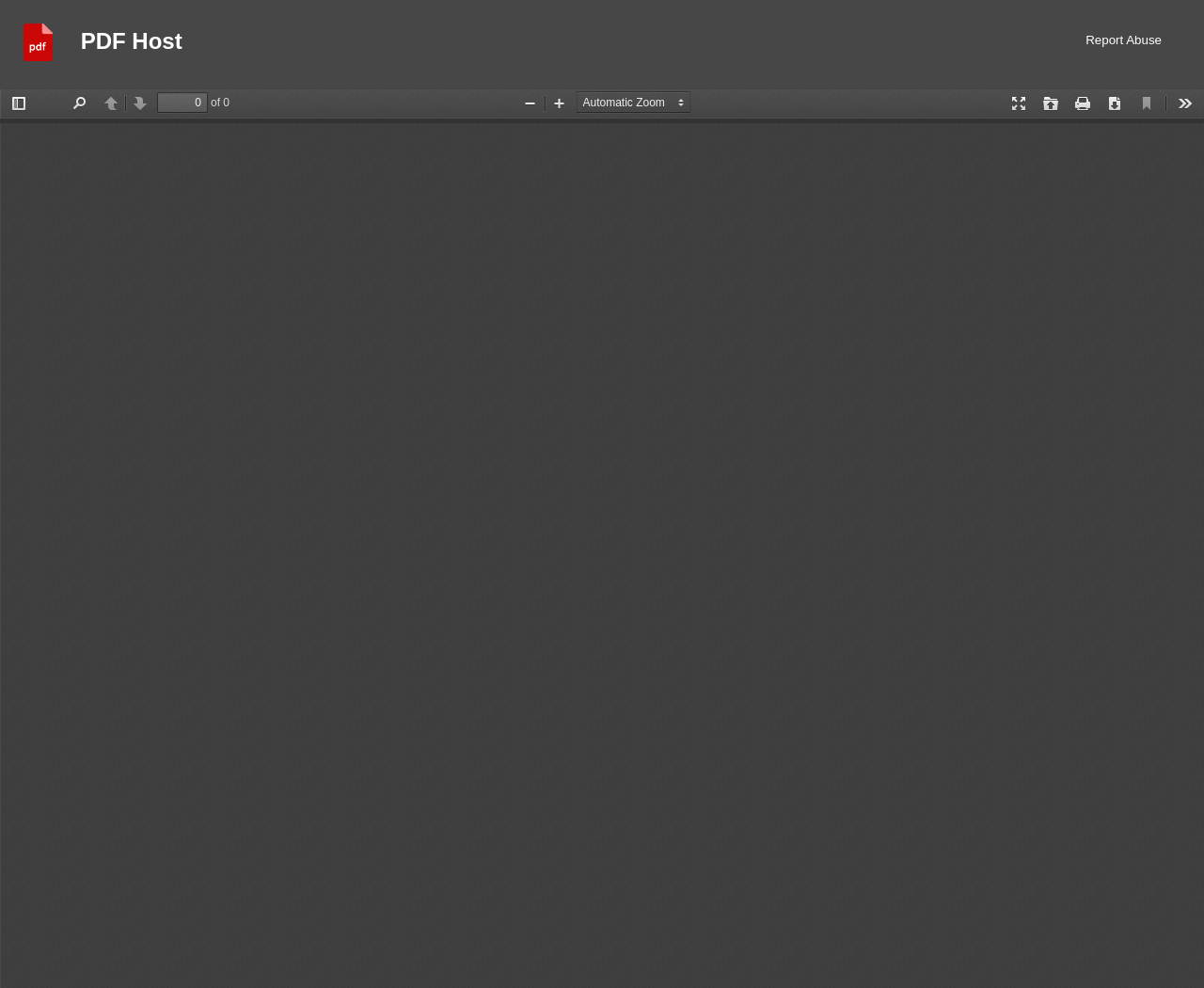What is the logo of the website?
Refer to the image and answer the question using a single word or phrase.

Logo